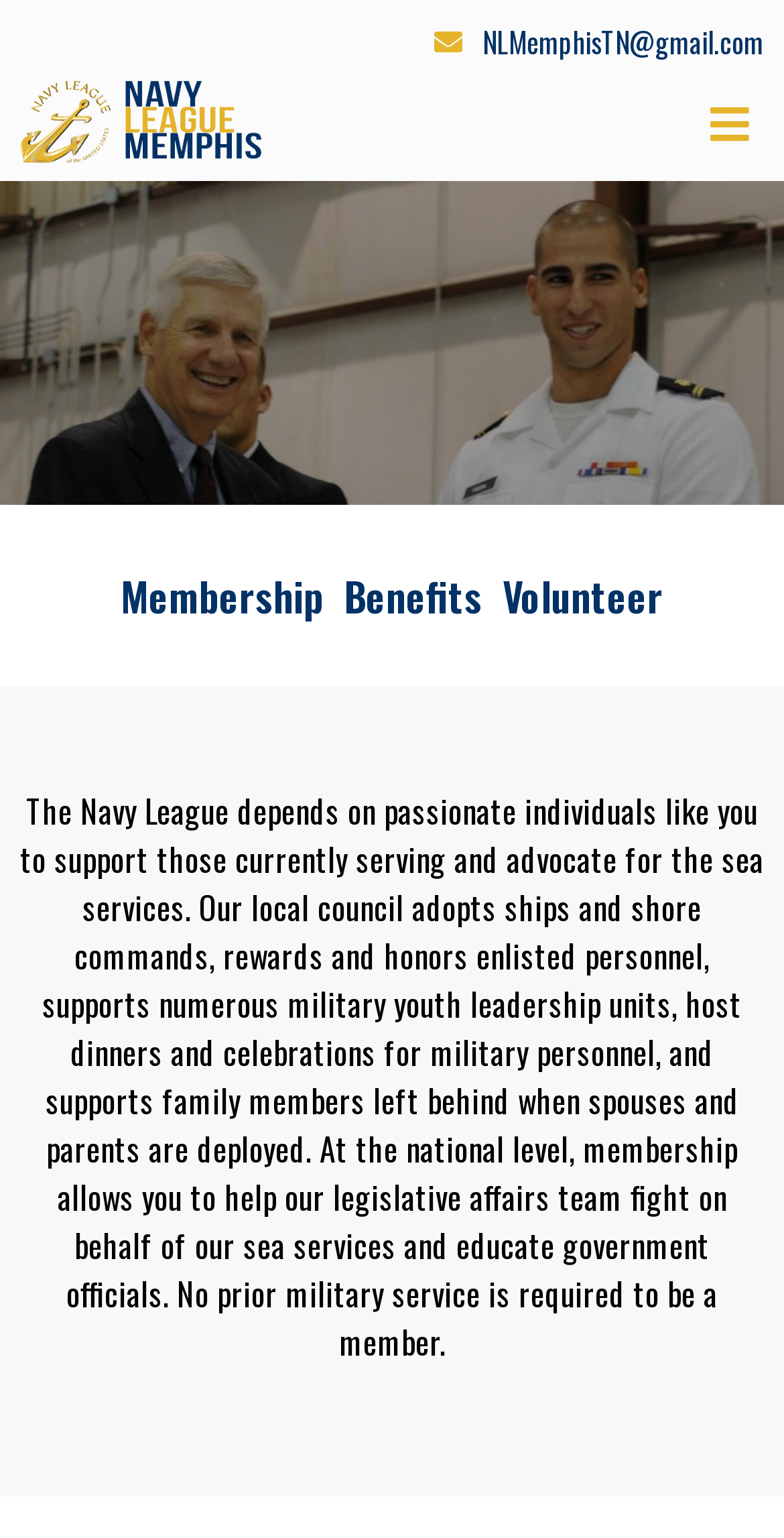What is the email address provided on the webpage?
Please answer the question with a detailed and comprehensive explanation.

The email address is provided as a link on the webpage, which is 'NLMemphisTN@gmail.com'.